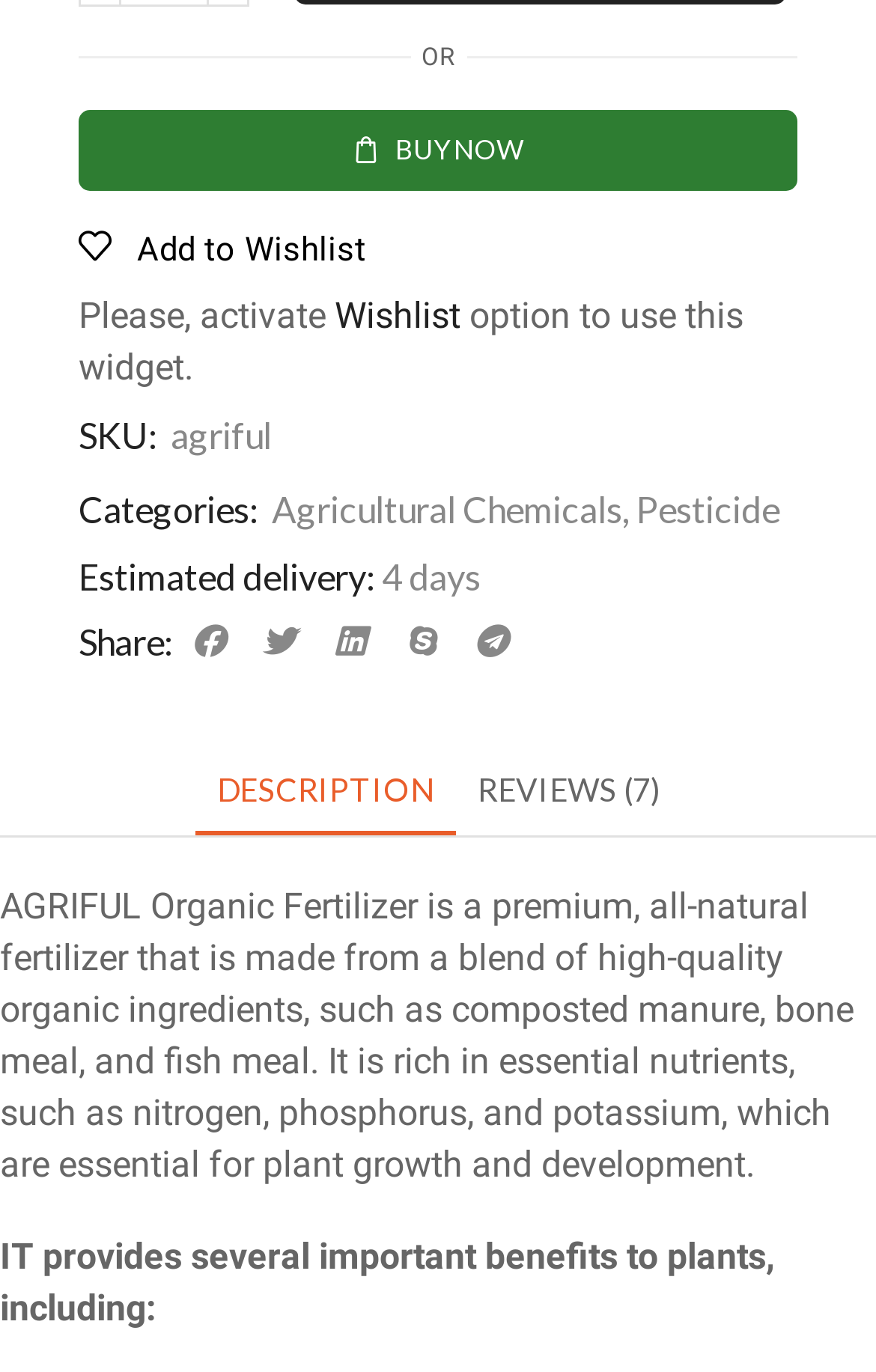Can you pinpoint the bounding box coordinates for the clickable element required for this instruction: "Click the 'BUY NOW' button"? The coordinates should be four float numbers between 0 and 1, i.e., [left, top, right, bottom].

[0.09, 0.08, 0.91, 0.14]